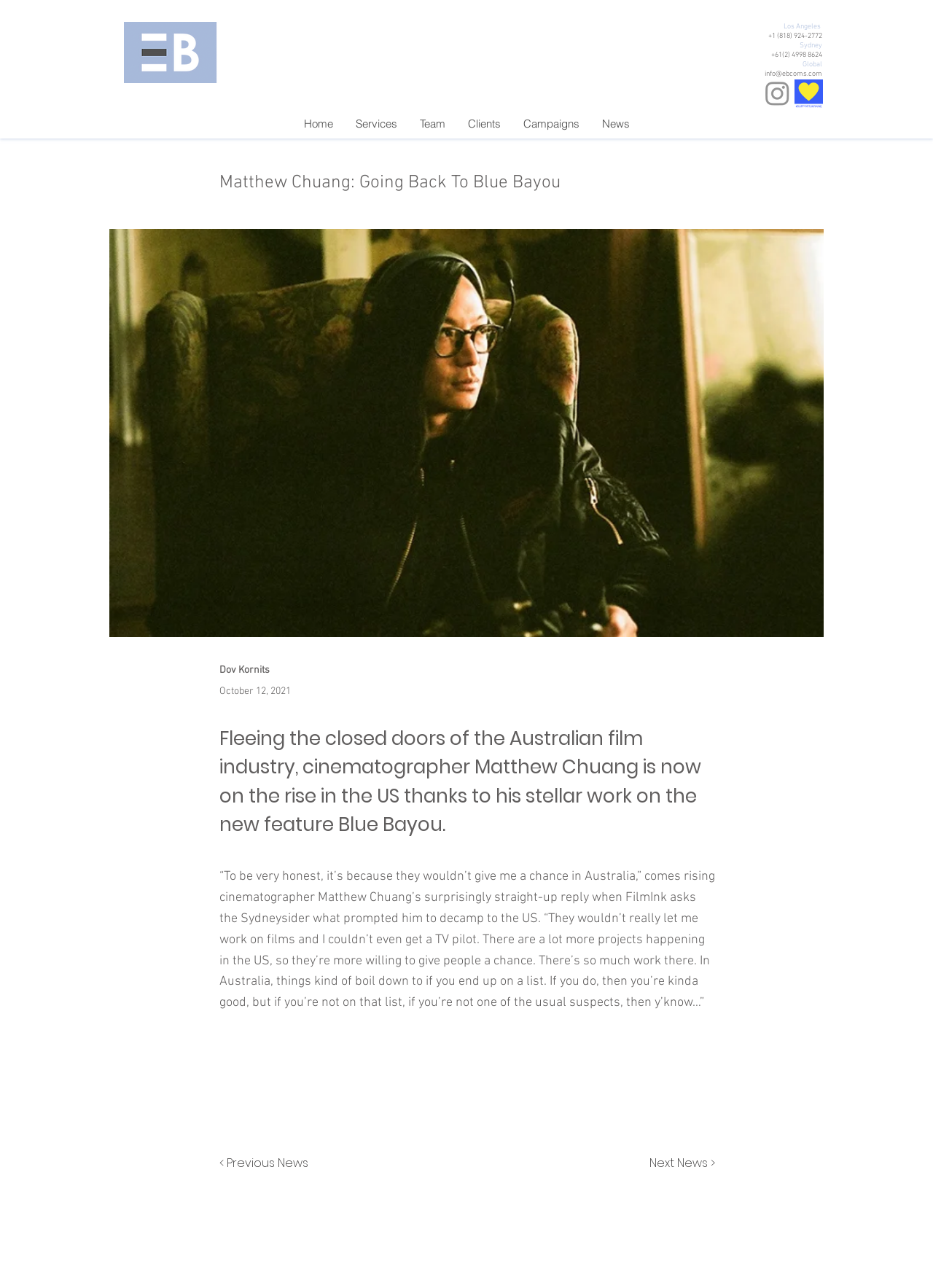Predict the bounding box of the UI element based on the description: "Next News >". The coordinates should be four float numbers between 0 and 1, formatted as [left, top, right, bottom].

[0.688, 0.892, 0.766, 0.915]